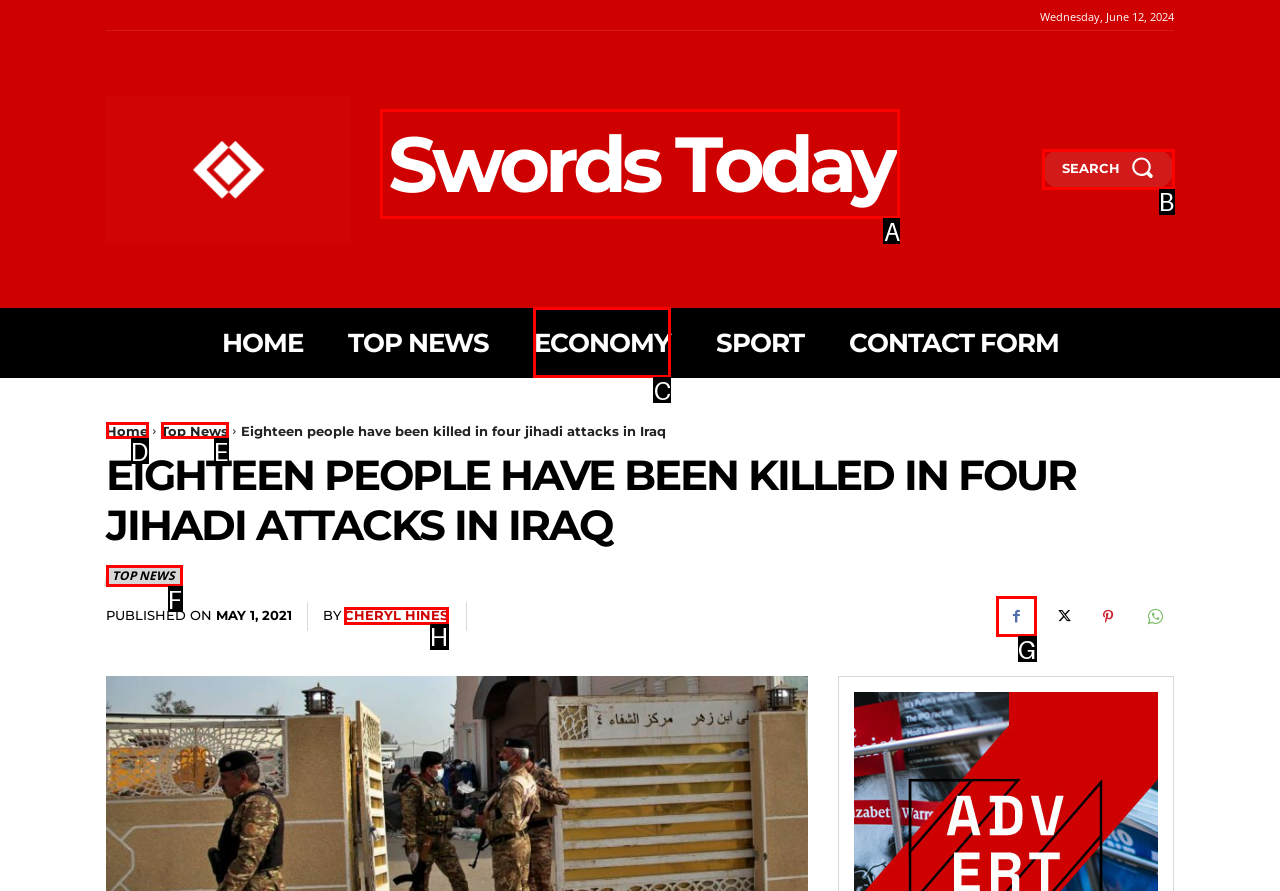Tell me which option best matches this description: Economy
Answer with the letter of the matching option directly from the given choices.

C